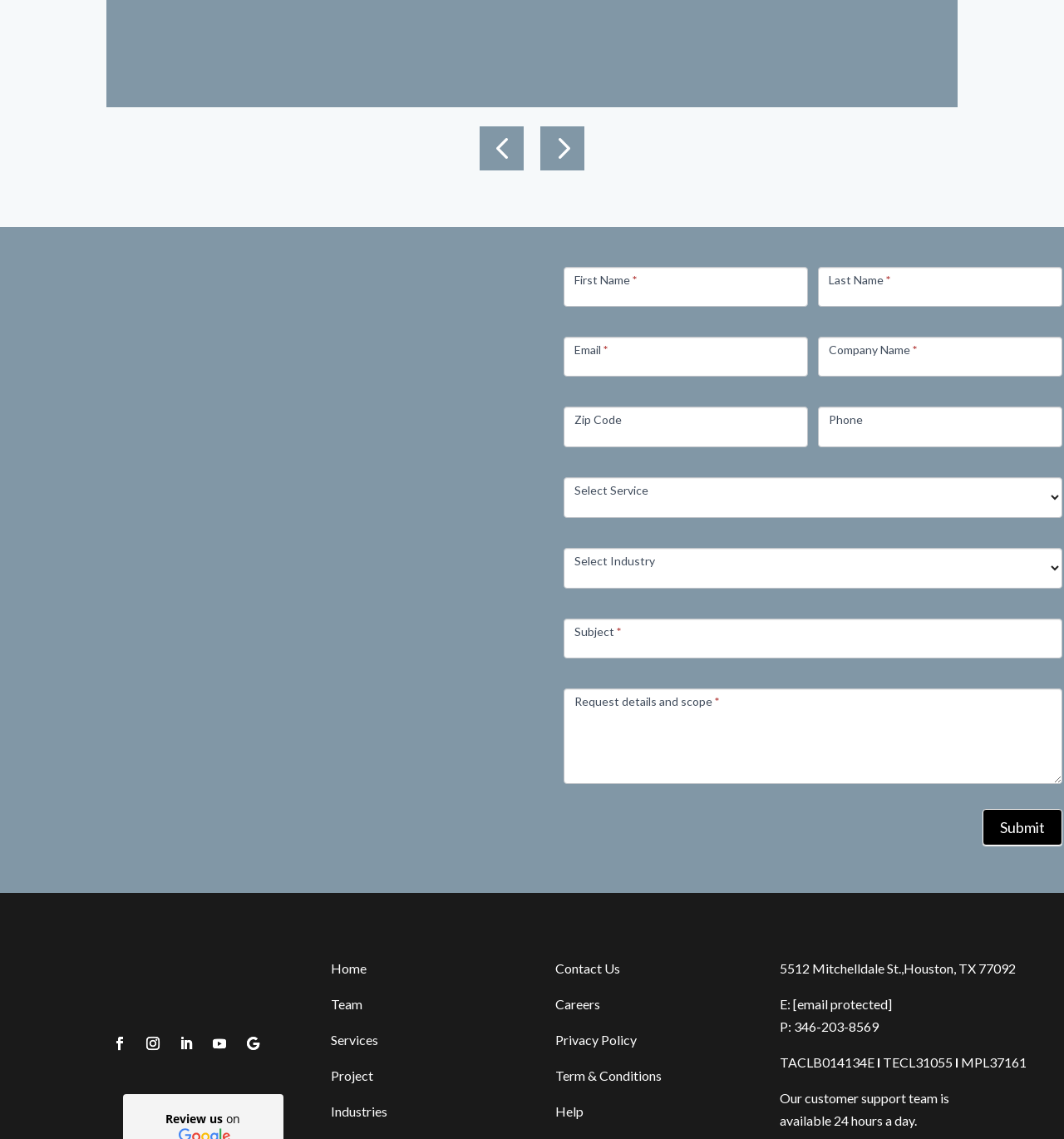Highlight the bounding box of the UI element that corresponds to this description: "Female Athlete News".

None